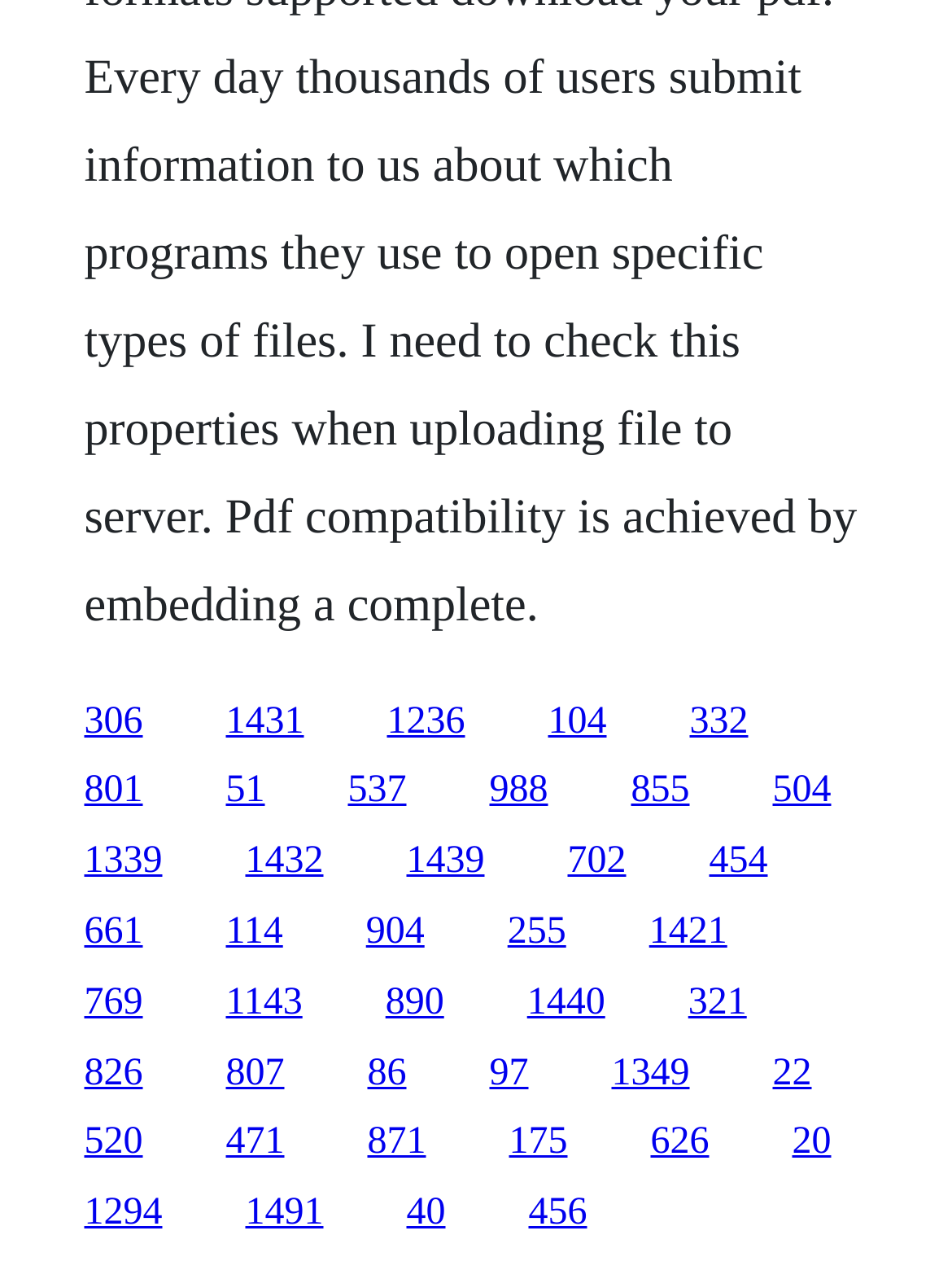What is the vertical position of the first link?
Please respond to the question with as much detail as possible.

I looked at the y1 coordinate of the first link element, which is 0.551, indicating its vertical position on the webpage.